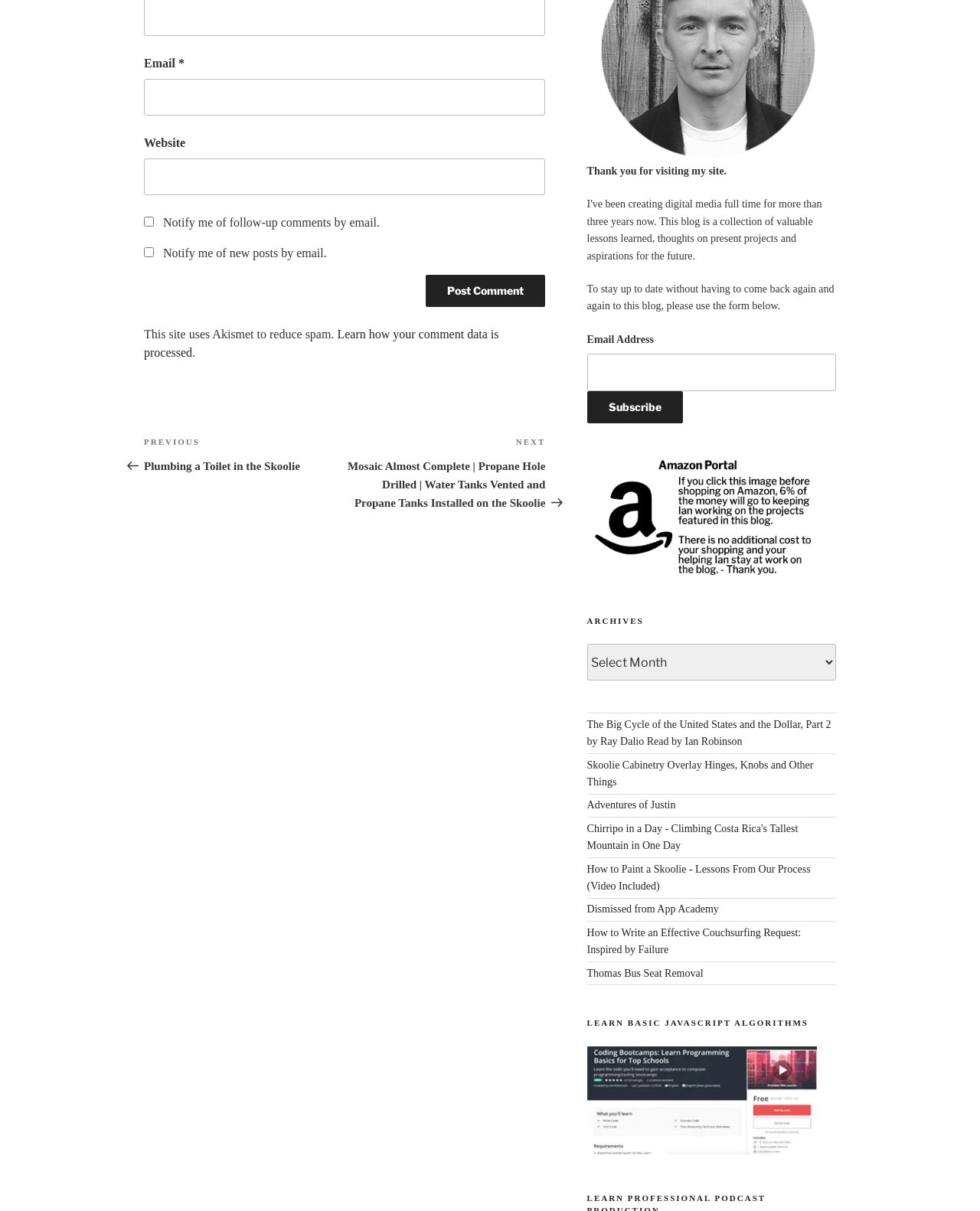Using the format (top-left x, top-left y, bottom-right x, bottom-right y), provide the bounding box coordinates for the described UI element. All values should be floating point numbers between 0 and 1: Adventures of Justin

[0.599, 0.66, 0.689, 0.67]